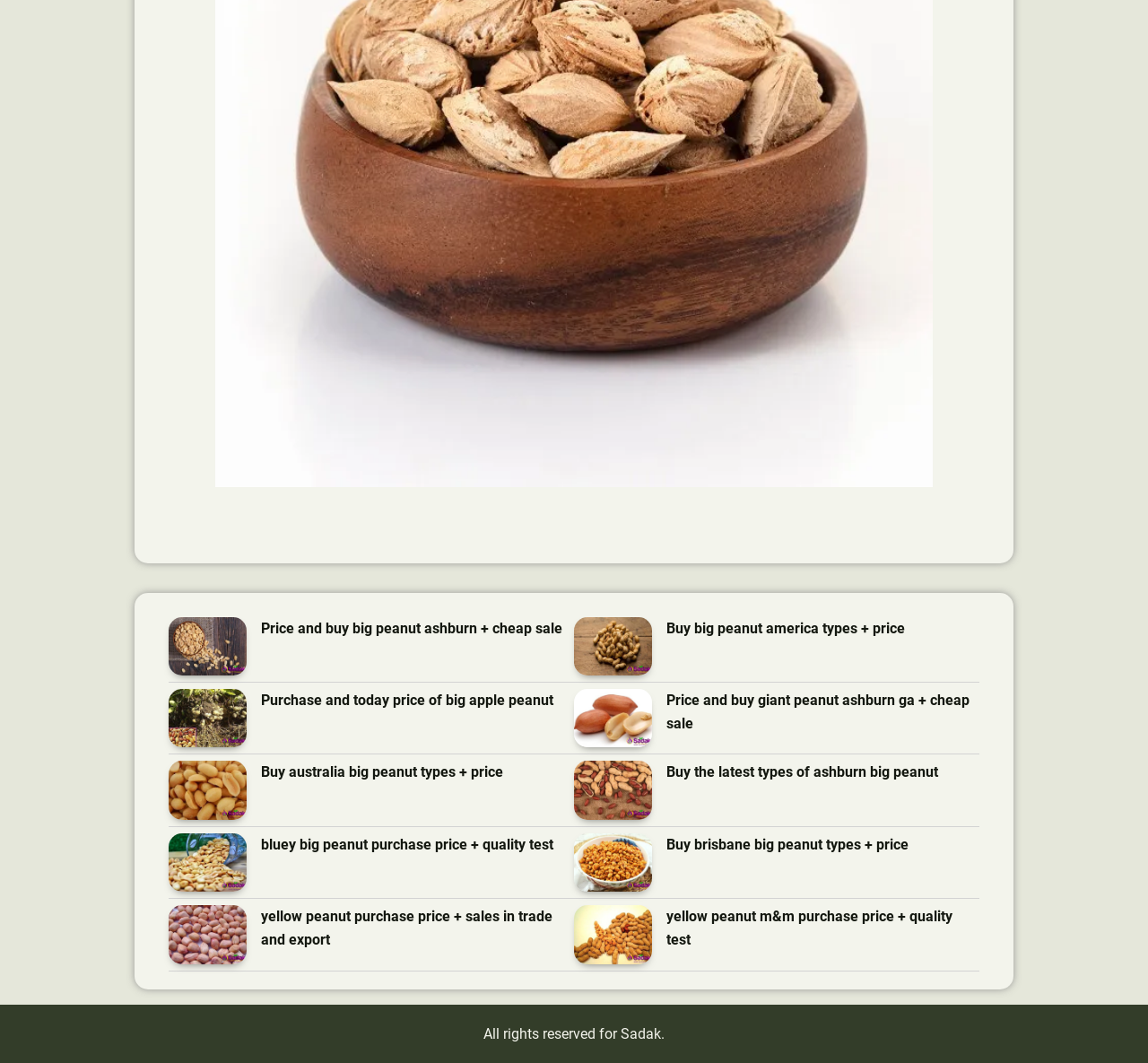Give a one-word or short phrase answer to this question: 
Who owns the rights to the content on this page?

Sadak